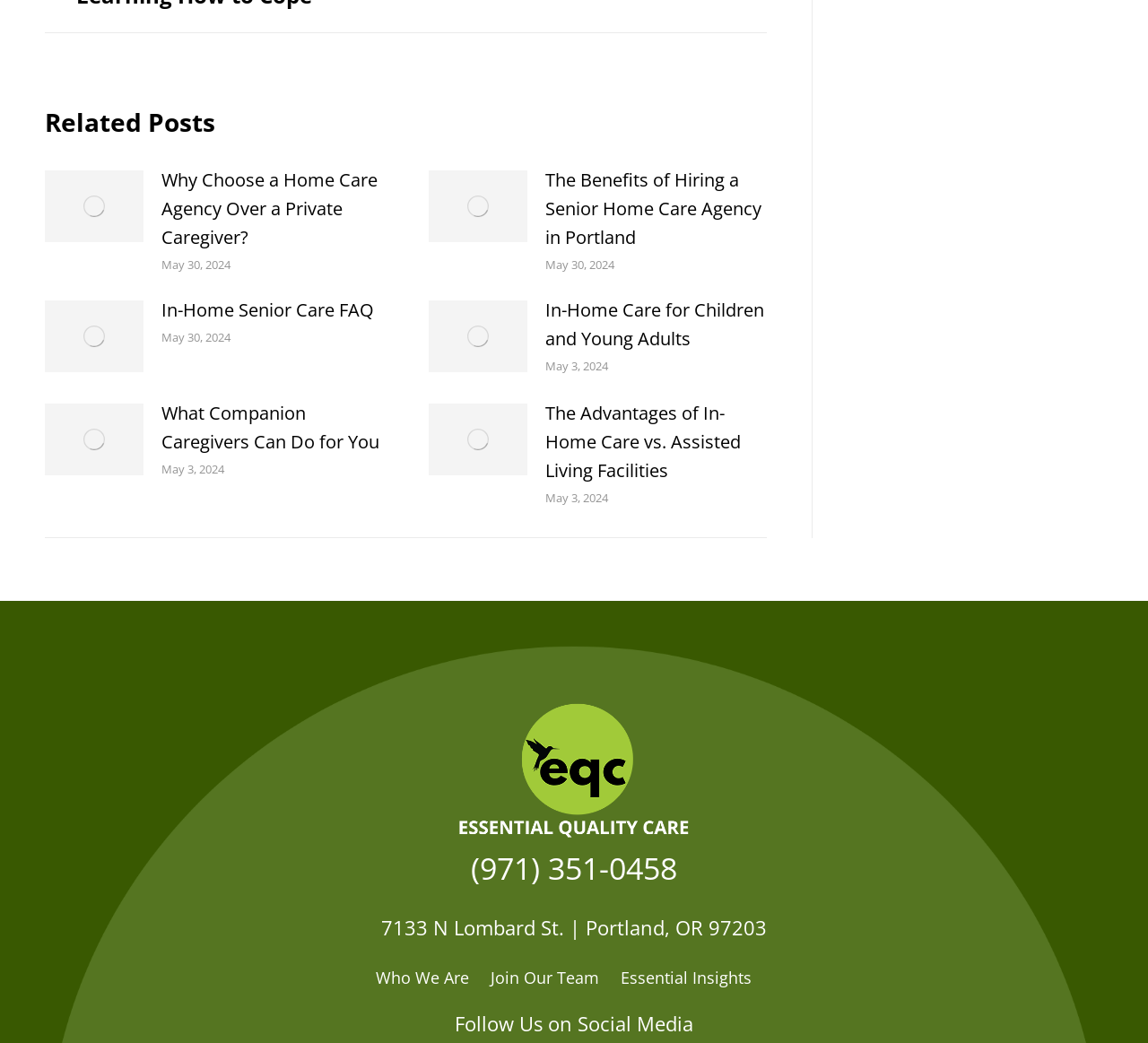What is the logo of the company?
Refer to the image and respond with a one-word or short-phrase answer.

EQC HomeCare Logo